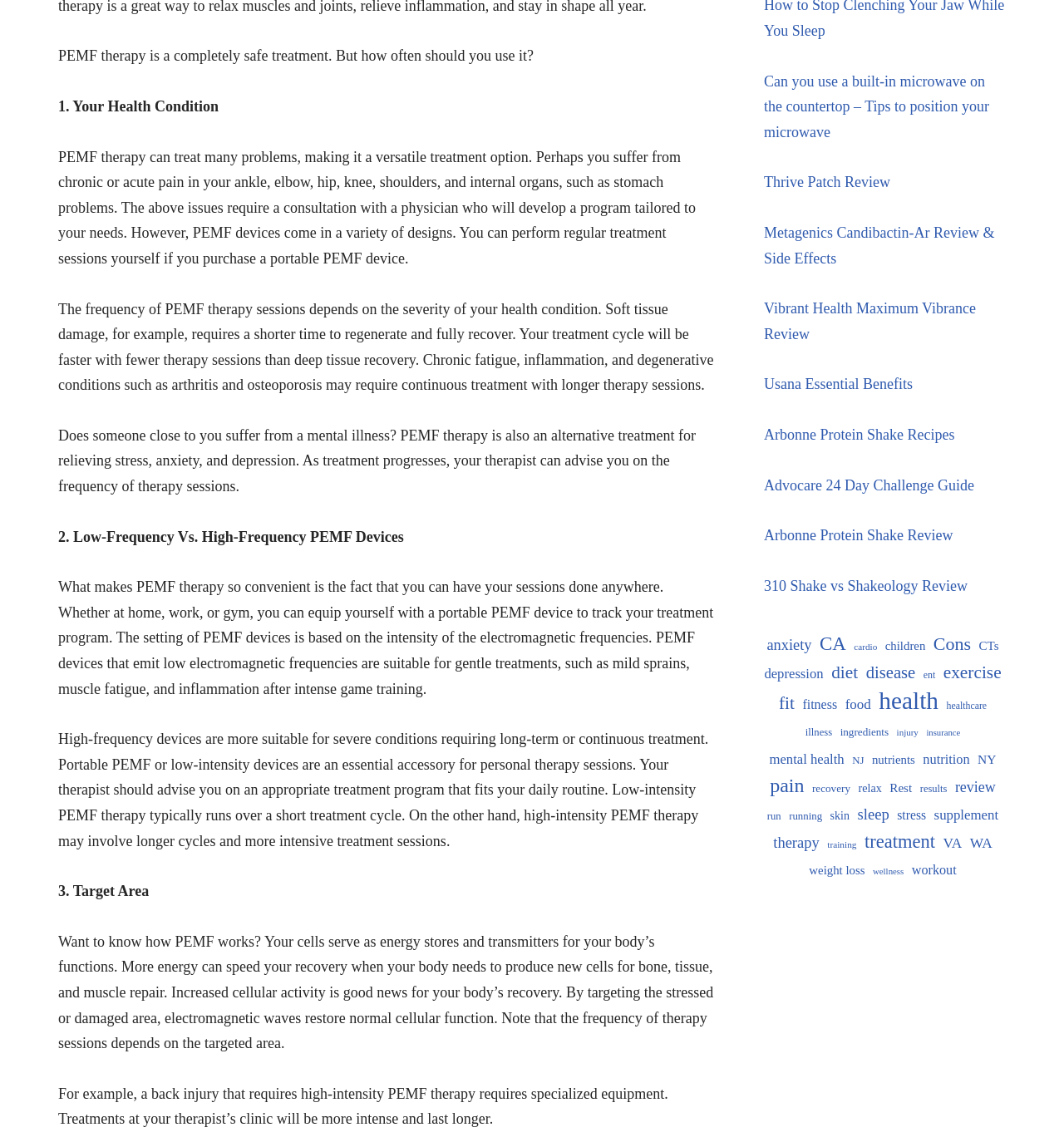How often should you use PEMF therapy?
Refer to the image and respond with a one-word or short-phrase answer.

Depends on health condition